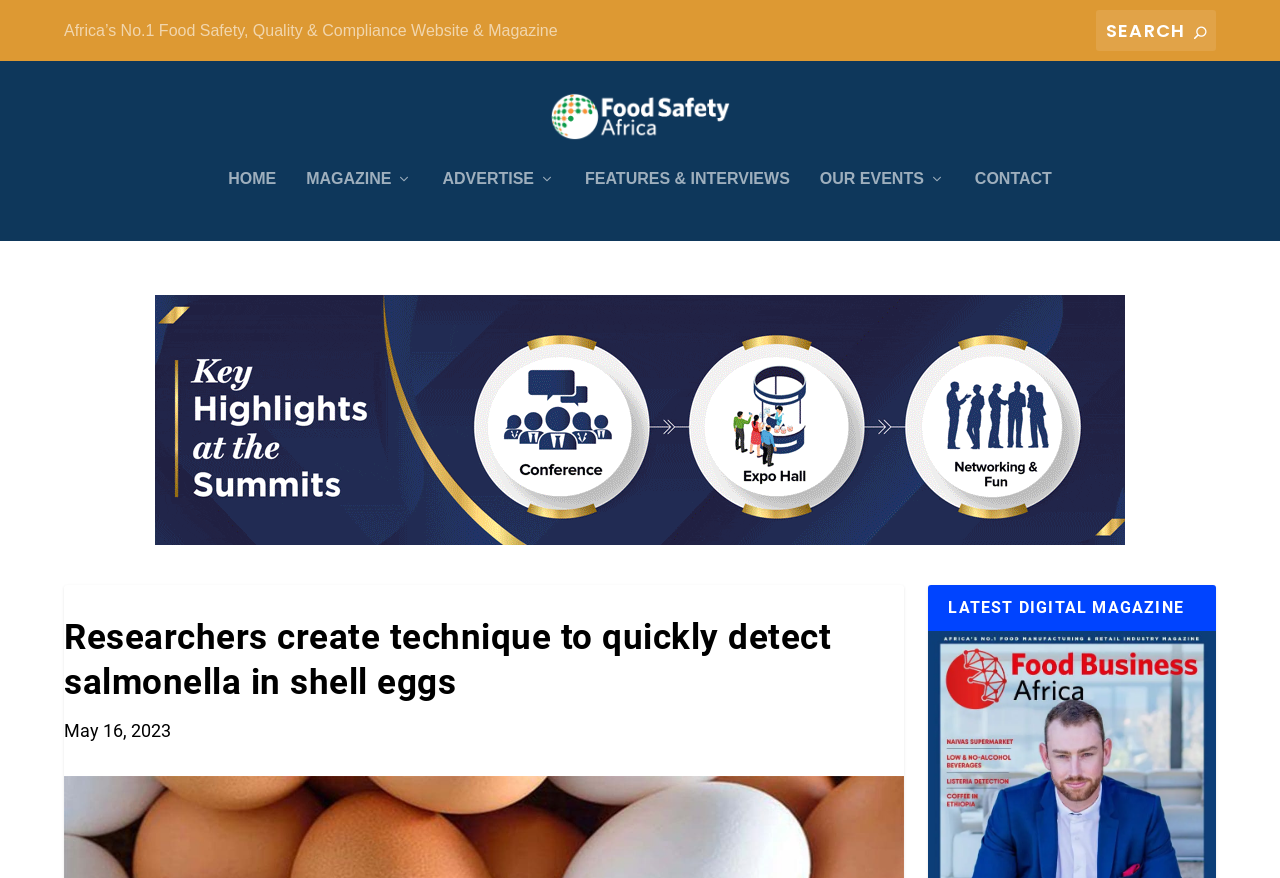Locate the heading on the webpage and return its text.

Researchers create technique to quickly detect salmonella in shell eggs